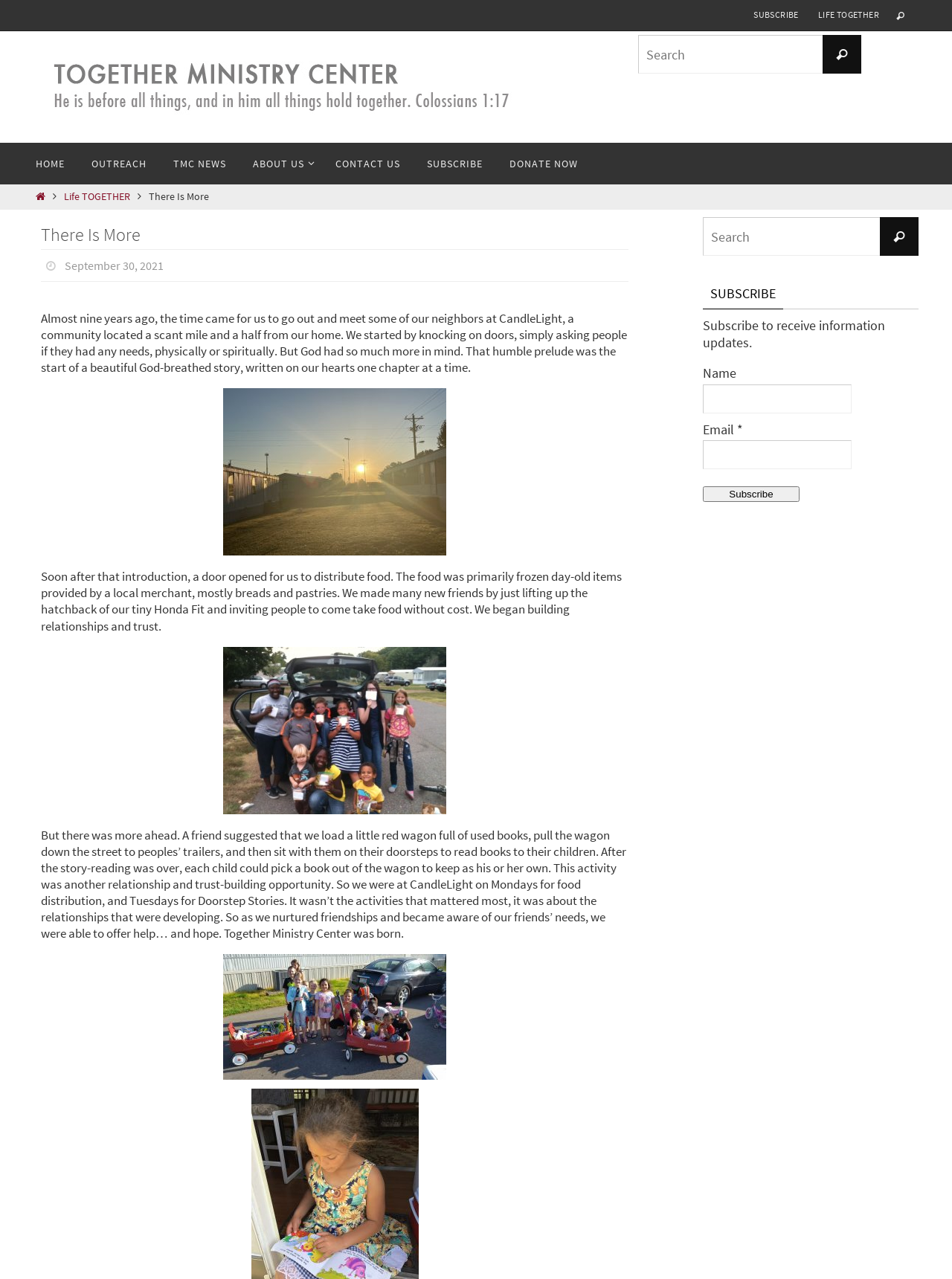Identify the bounding box coordinates of the element that should be clicked to fulfill this task: "Click on the 'HOME' link". The coordinates should be provided as four float numbers between 0 and 1, i.e., [left, top, right, bottom].

[0.023, 0.112, 0.082, 0.144]